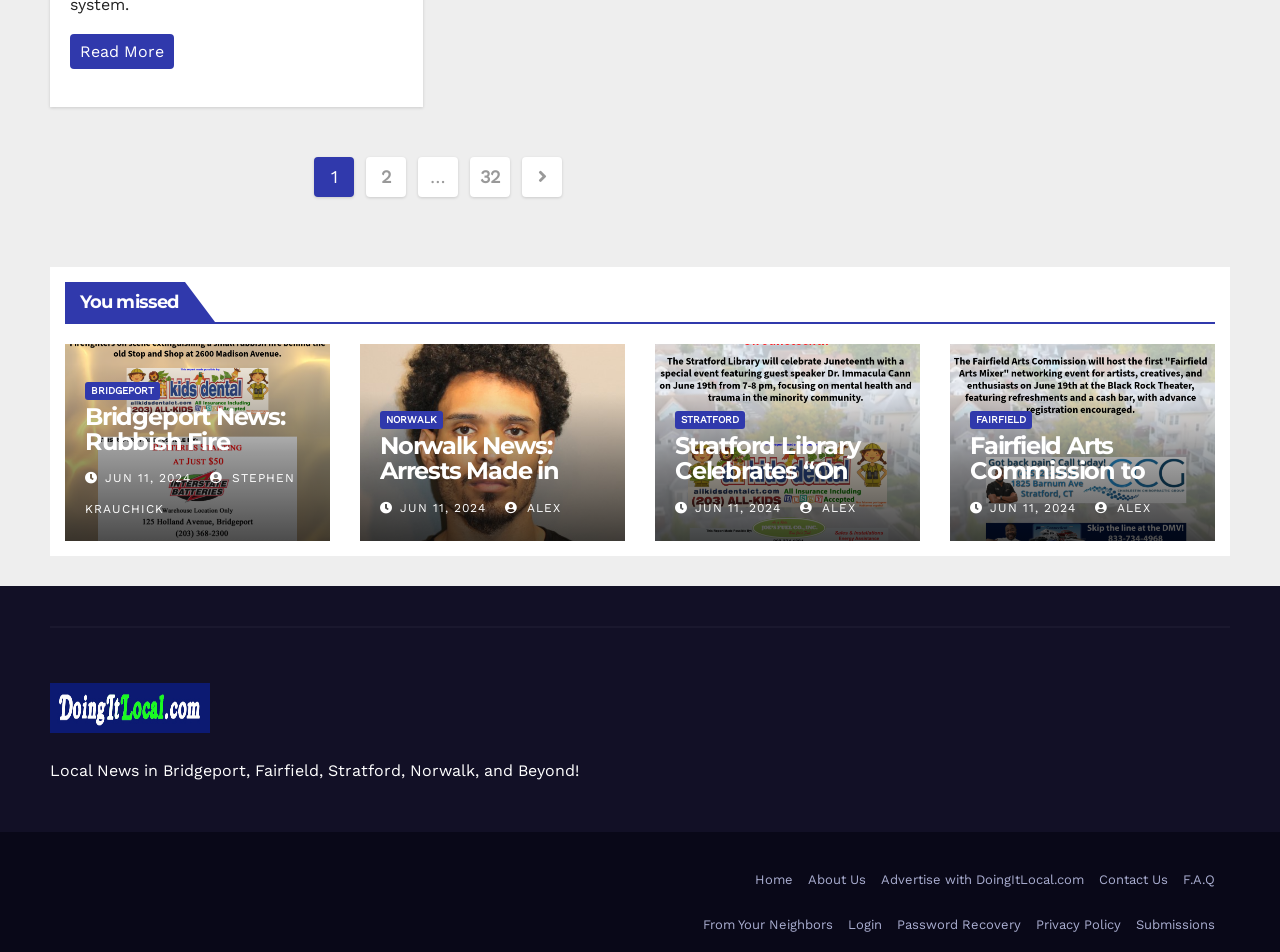Answer the question using only one word or a concise phrase: What is the name of the website?

DoingItLocal.com